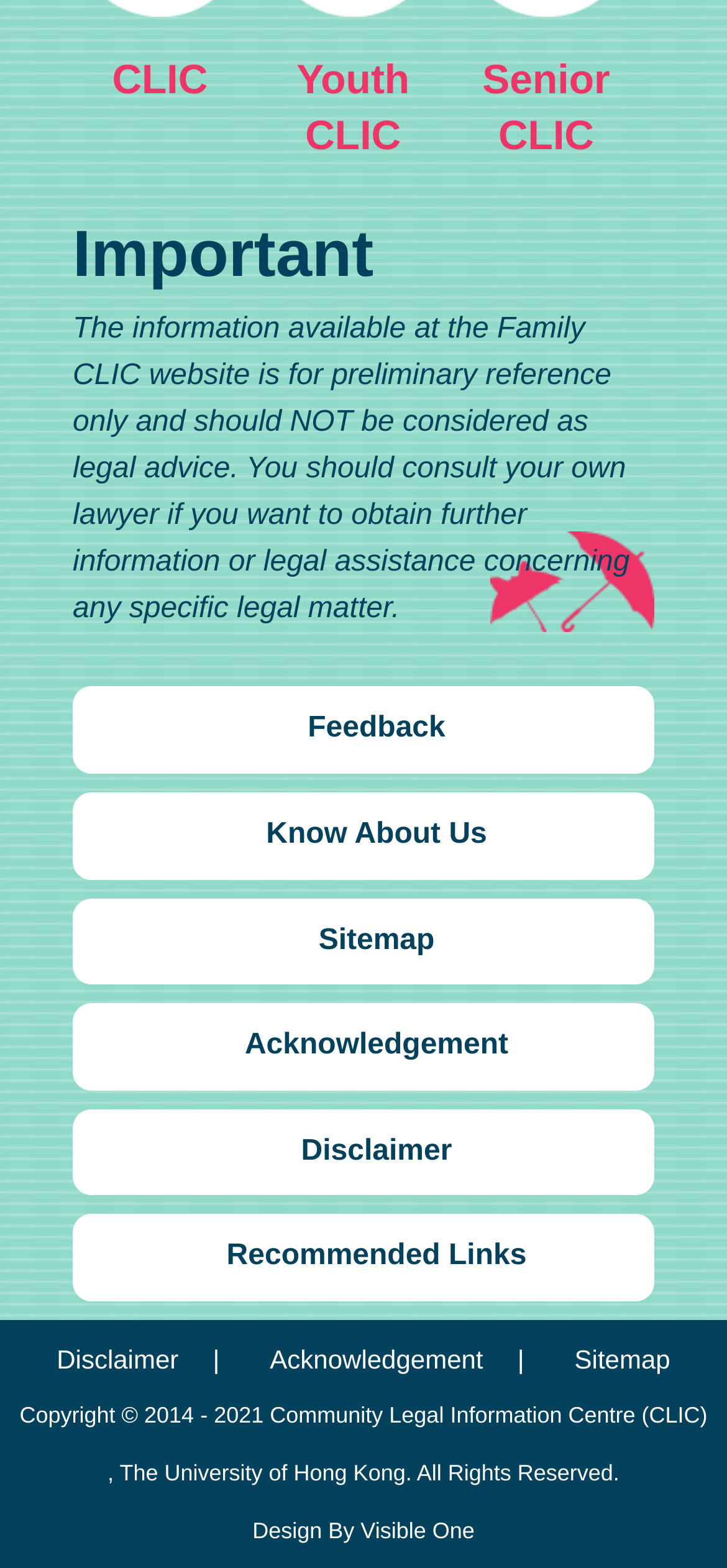Please identify the bounding box coordinates of the element's region that should be clicked to execute the following instruction: "click CLIC". The bounding box coordinates must be four float numbers between 0 and 1, i.e., [left, top, right, bottom].

[0.154, 0.036, 0.286, 0.065]